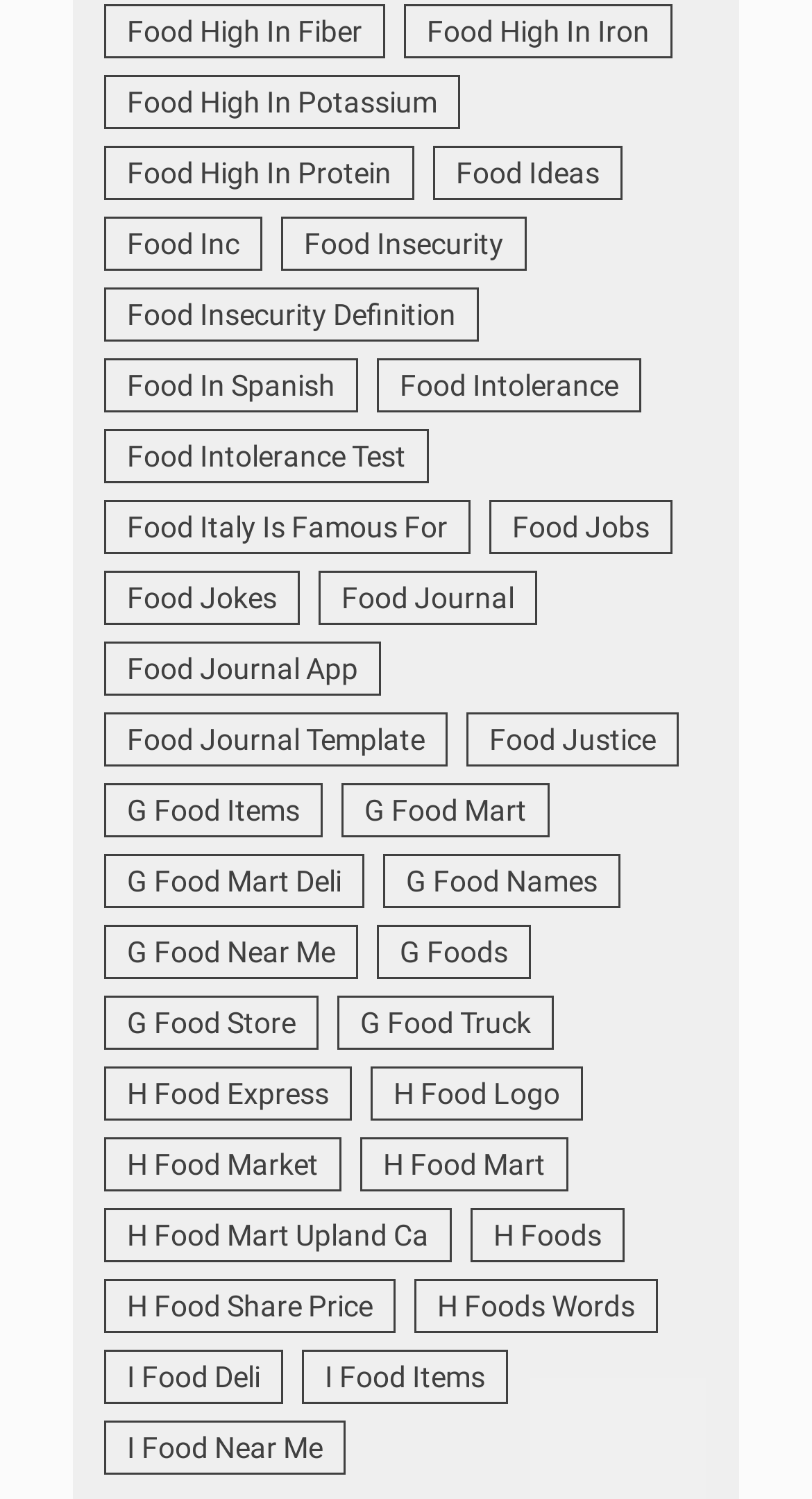Please identify the bounding box coordinates of the element I need to click to follow this instruction: "Learn about Food Insecurity Definition".

[0.128, 0.192, 0.59, 0.228]